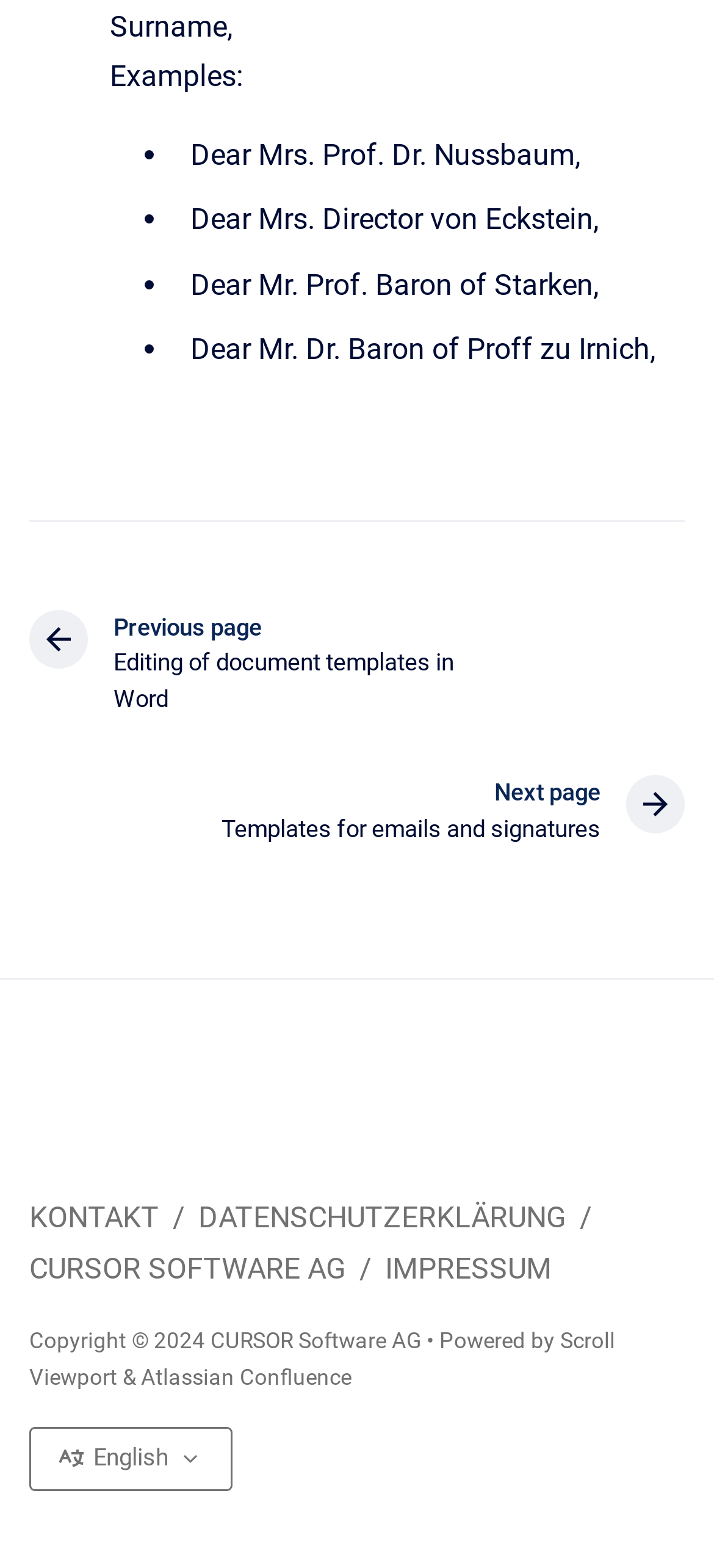Based on the element description CURSOR SOFTWARE AG, identify the bounding box of the UI element in the given webpage screenshot. The coordinates should be in the format (top-left x, top-left y, bottom-right x, bottom-right y) and must be between 0 and 1.

[0.041, 0.797, 0.495, 0.82]